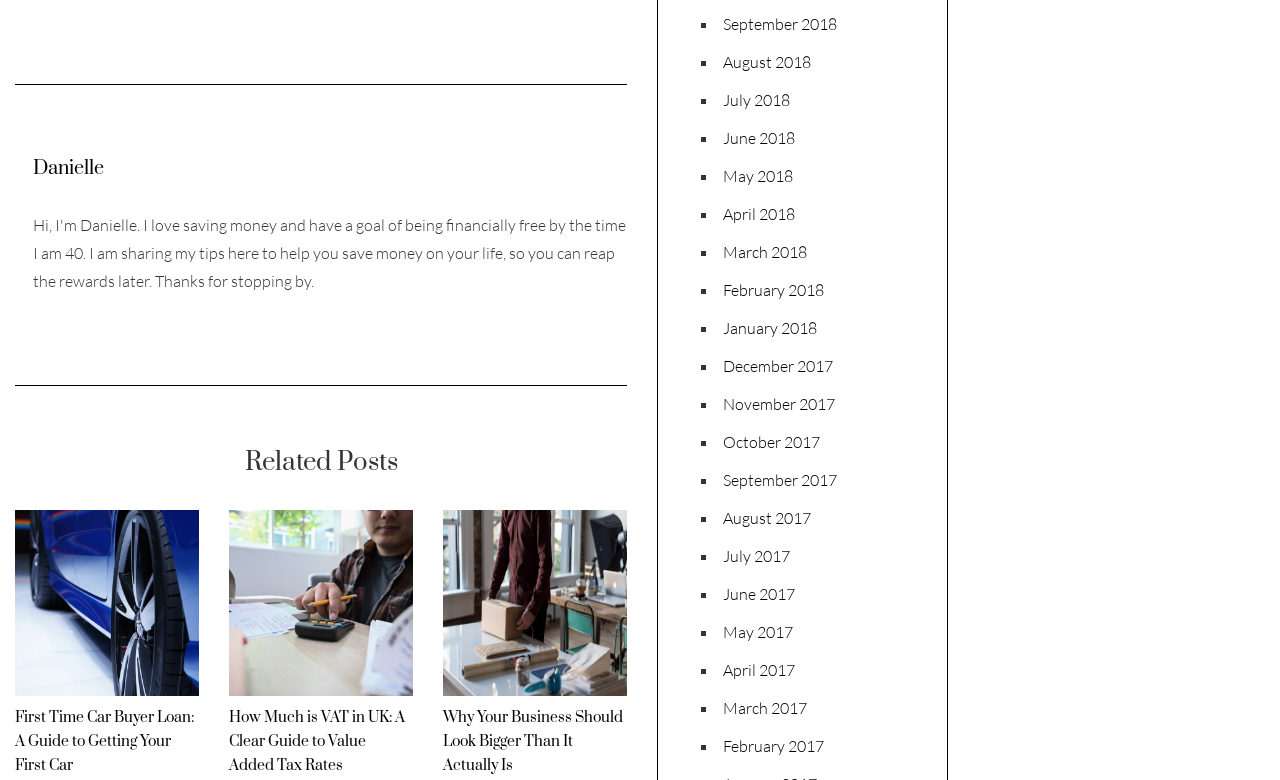Locate the bounding box coordinates of the element I should click to achieve the following instruction: "View the post from 'September 2018'".

[0.565, 0.018, 0.654, 0.044]